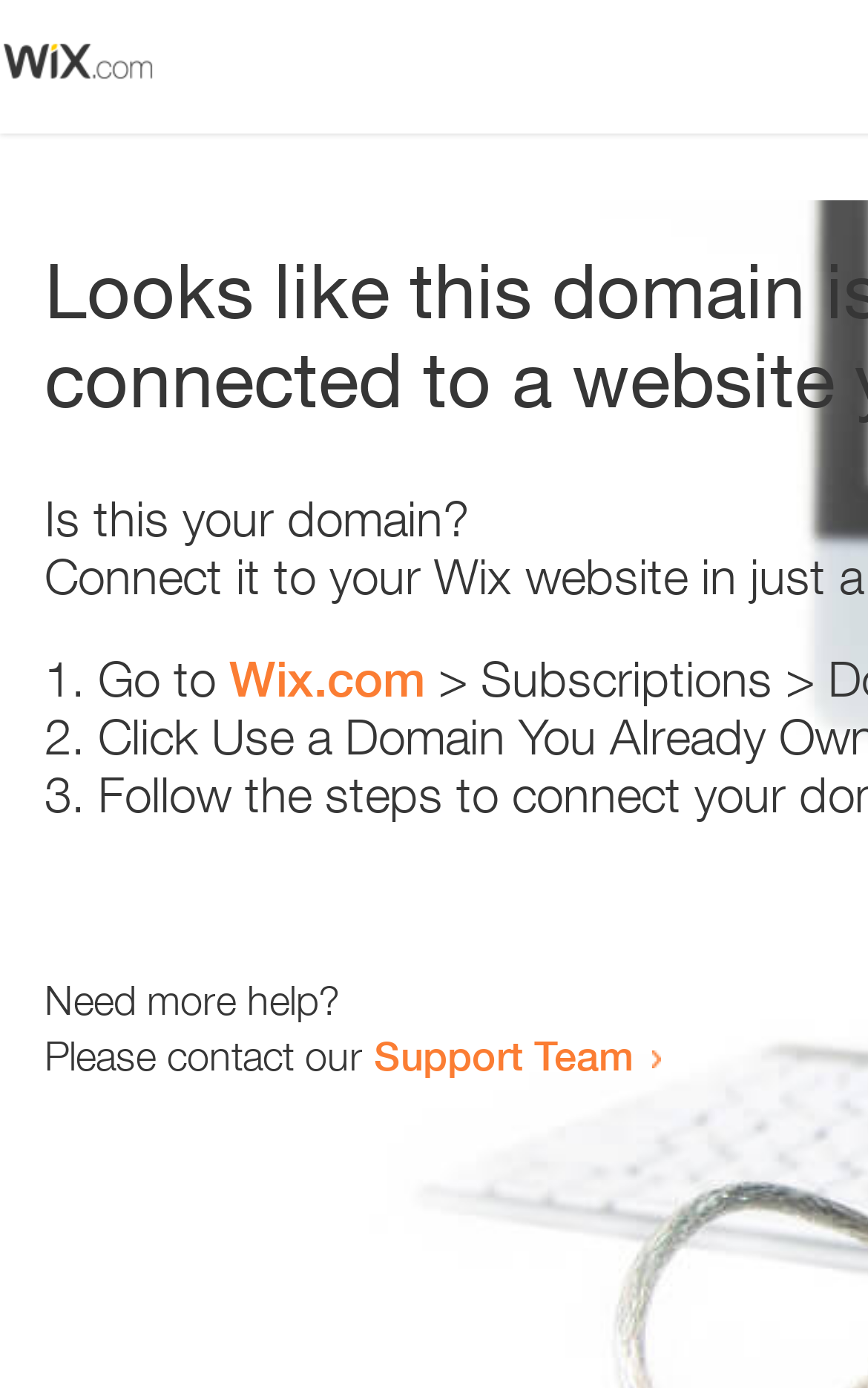Answer the question briefly using a single word or phrase: 
Who to contact for more help?

Support Team